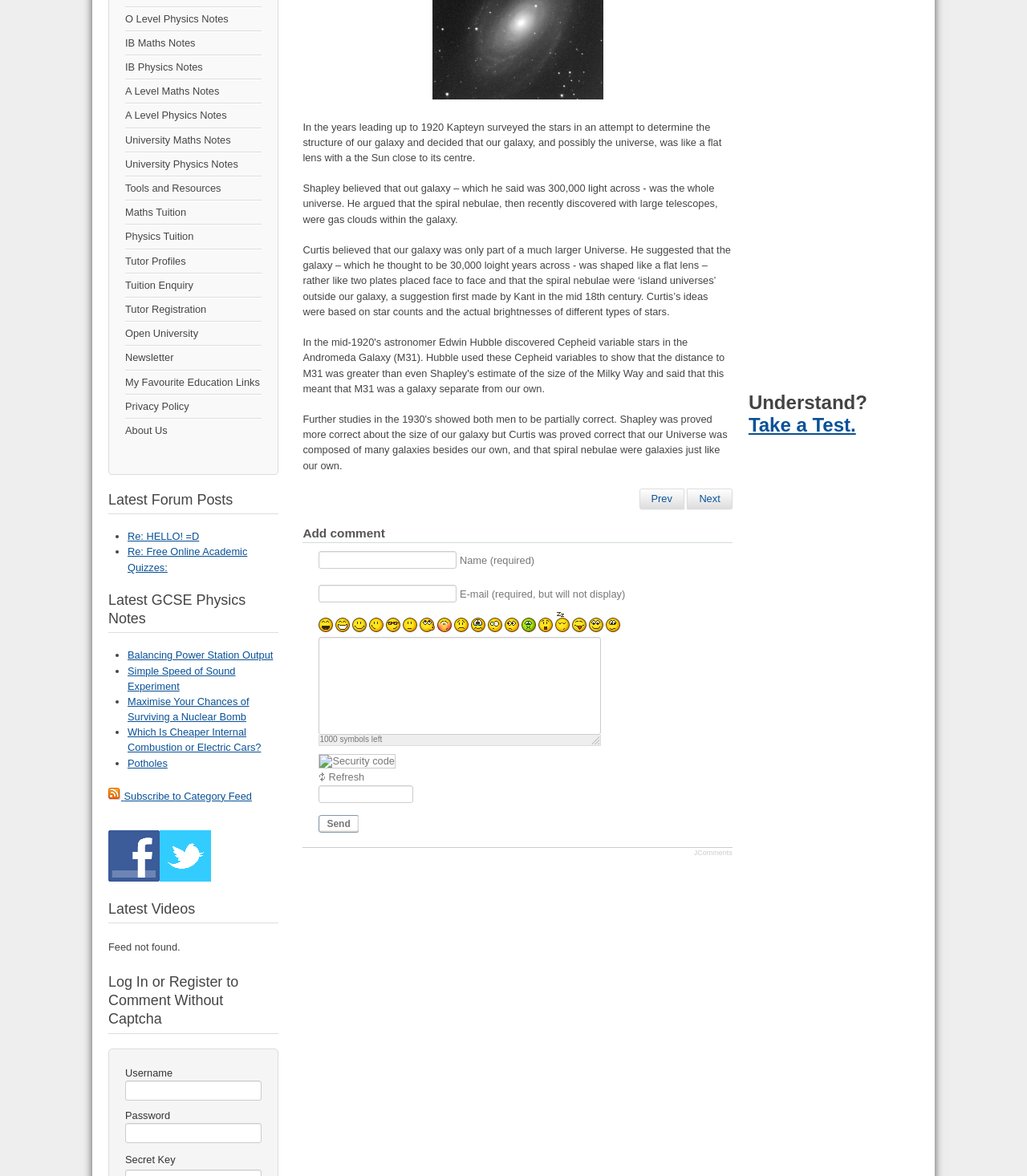Extract the bounding box coordinates for the described element: "IB Physics Notes". The coordinates should be represented as four float numbers between 0 and 1: [left, top, right, bottom].

[0.122, 0.047, 0.255, 0.068]